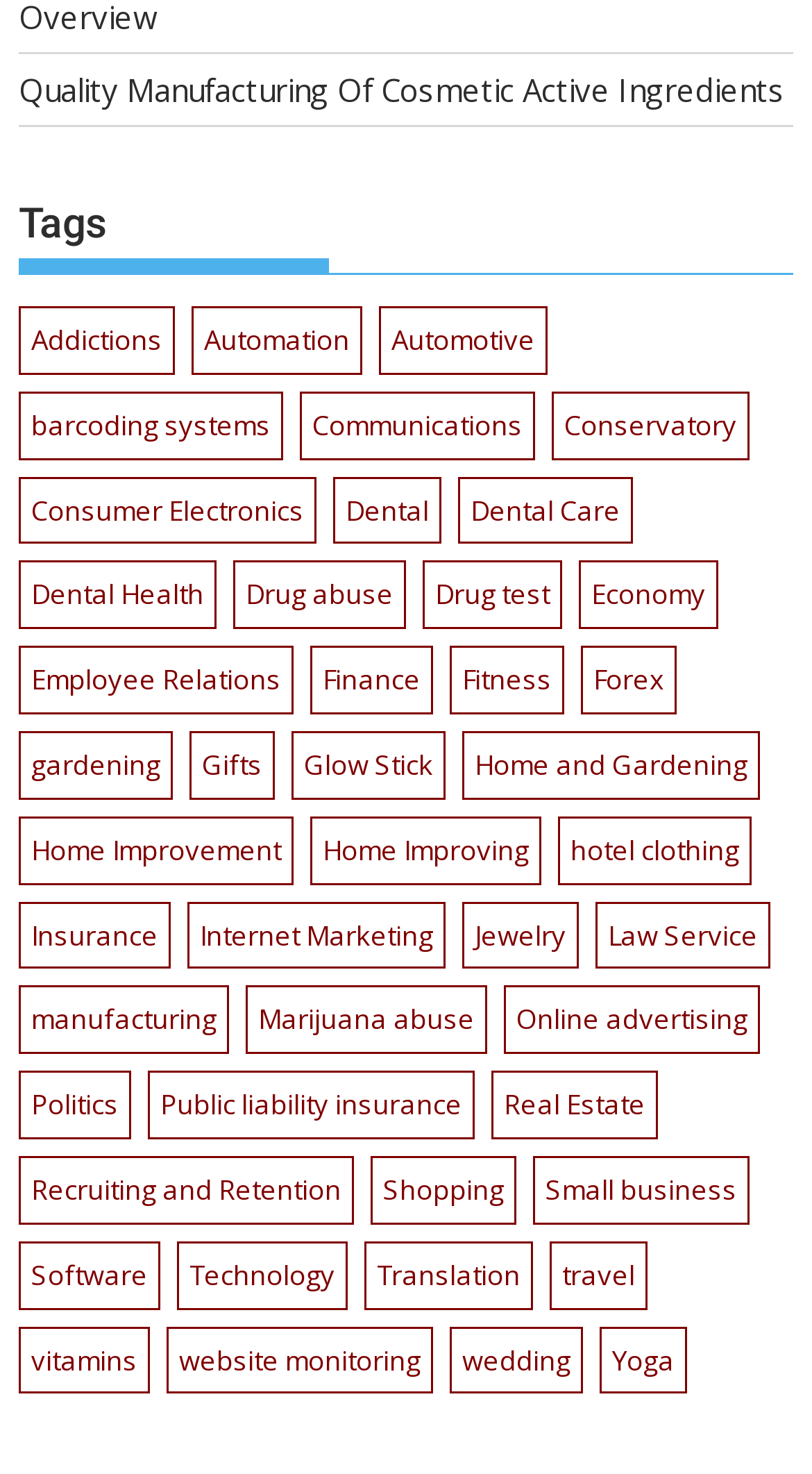Using a single word or phrase, answer the following question: 
Is there a category related to fitness?

Yes